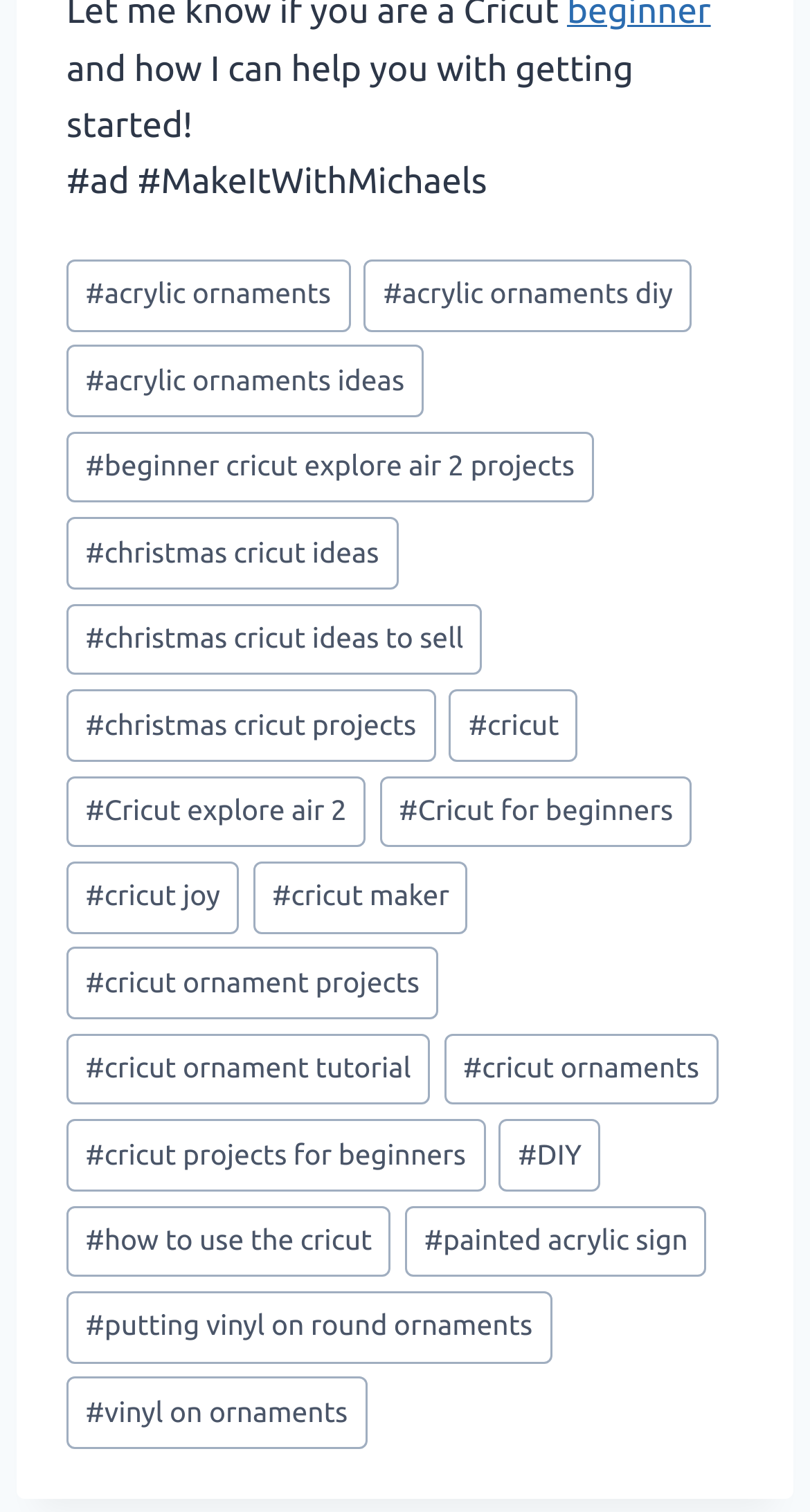Please indicate the bounding box coordinates of the element's region to be clicked to achieve the instruction: "View beginner Cricut Explore Air 2 projects". Provide the coordinates as four float numbers between 0 and 1, i.e., [left, top, right, bottom].

[0.082, 0.285, 0.733, 0.333]